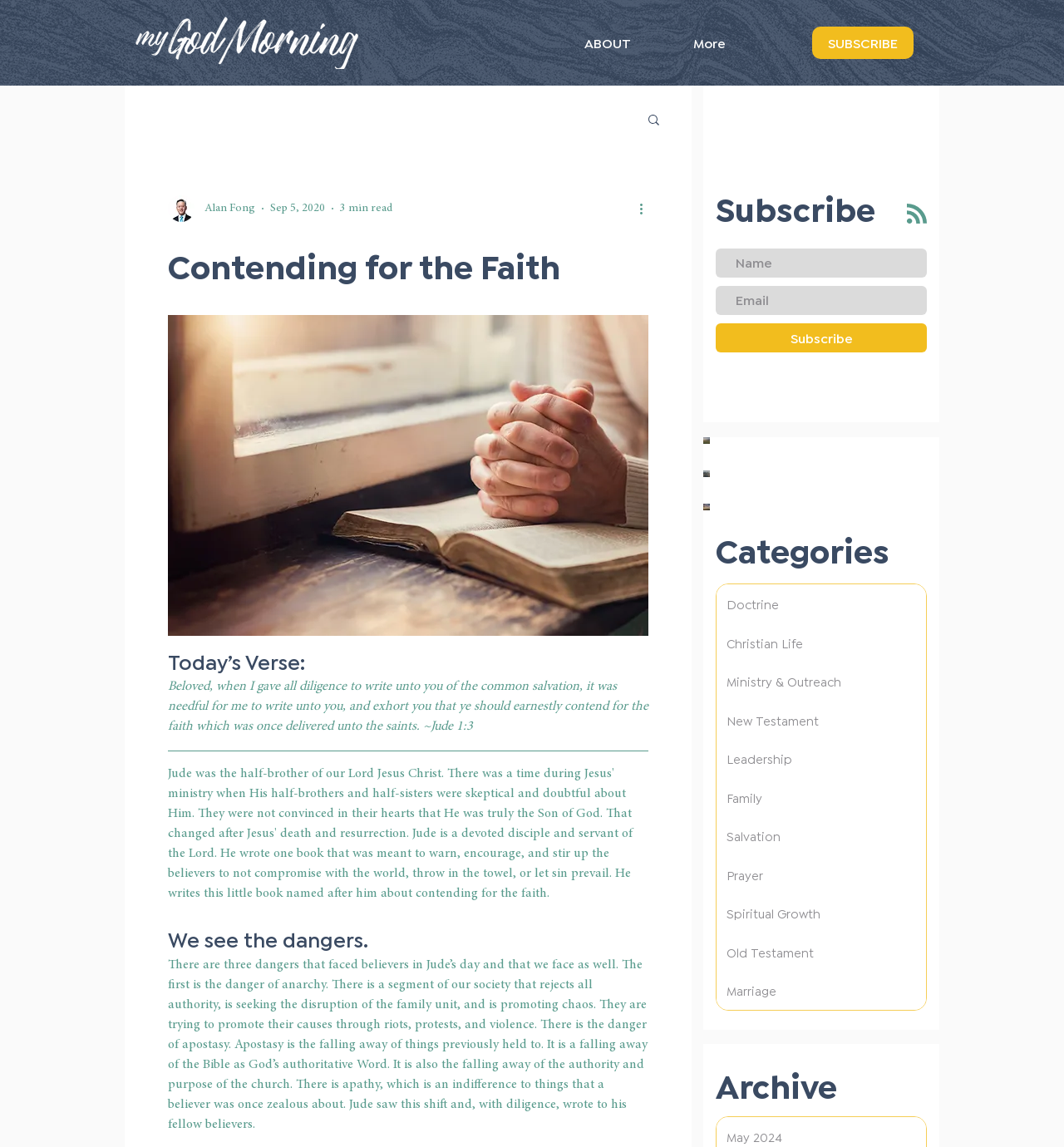Identify the bounding box coordinates necessary to click and complete the given instruction: "View posts in the 'Doctrine' category".

[0.673, 0.509, 0.87, 0.543]